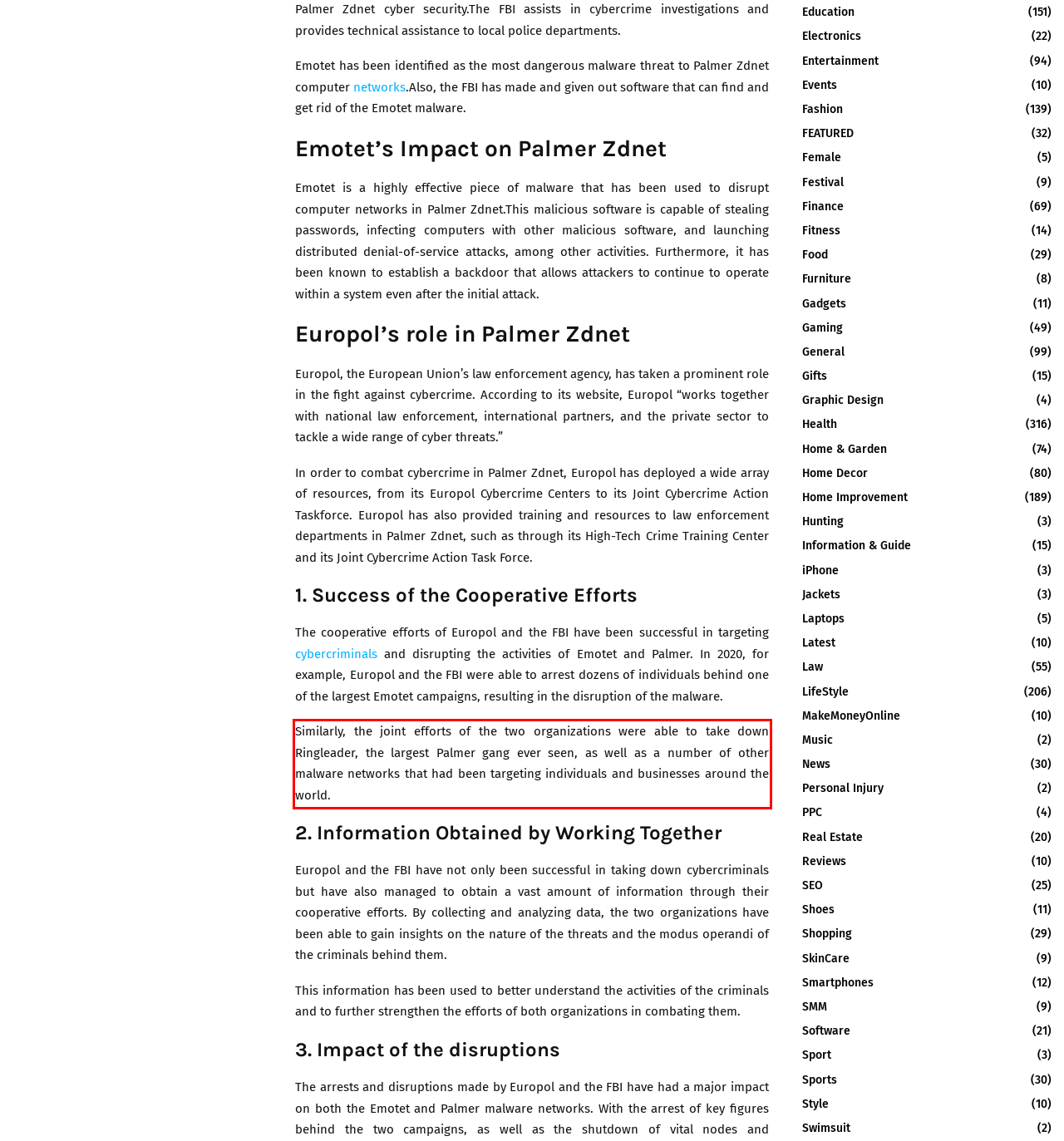Look at the provided screenshot of the webpage and perform OCR on the text within the red bounding box.

Similarly, the joint efforts of the two organizations were able to take down Ringleader, the largest Palmer gang ever seen, as well as a number of other malware networks that had been targeting individuals and businesses around the world.